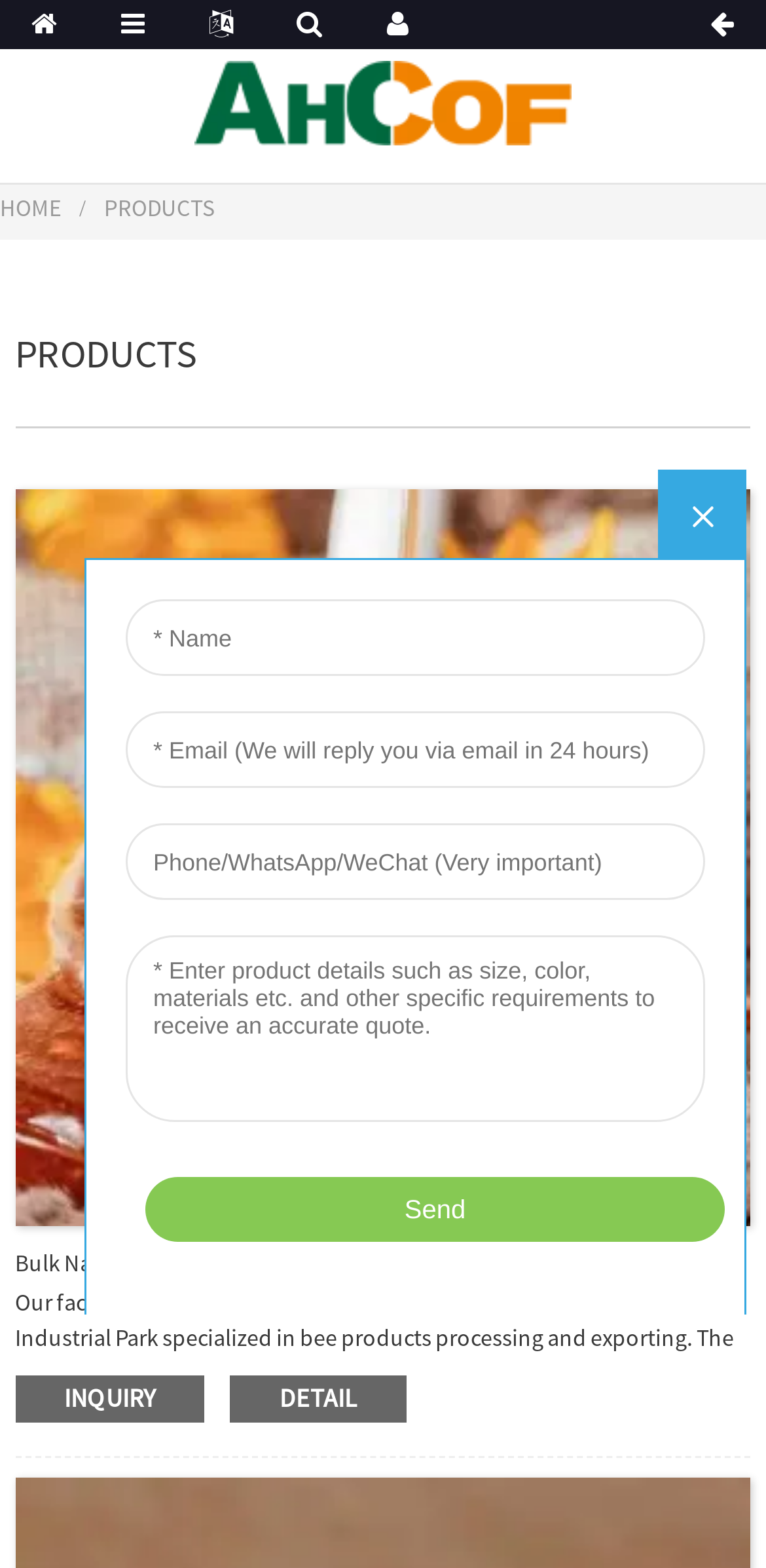Utilize the information from the image to answer the question in detail:
How many languages are supported?

I can see multiple language options on the top of the webpage, including Portuguese, Korean, Indonesian, Polish, Hindi, Dutch, Frisian, Haitian, Hmong, Javanese, Kurdish, Maori, Nepali, Punjabi, Slovak, Tamil, and Xhosa, which suggests that the website supports multiple languages.